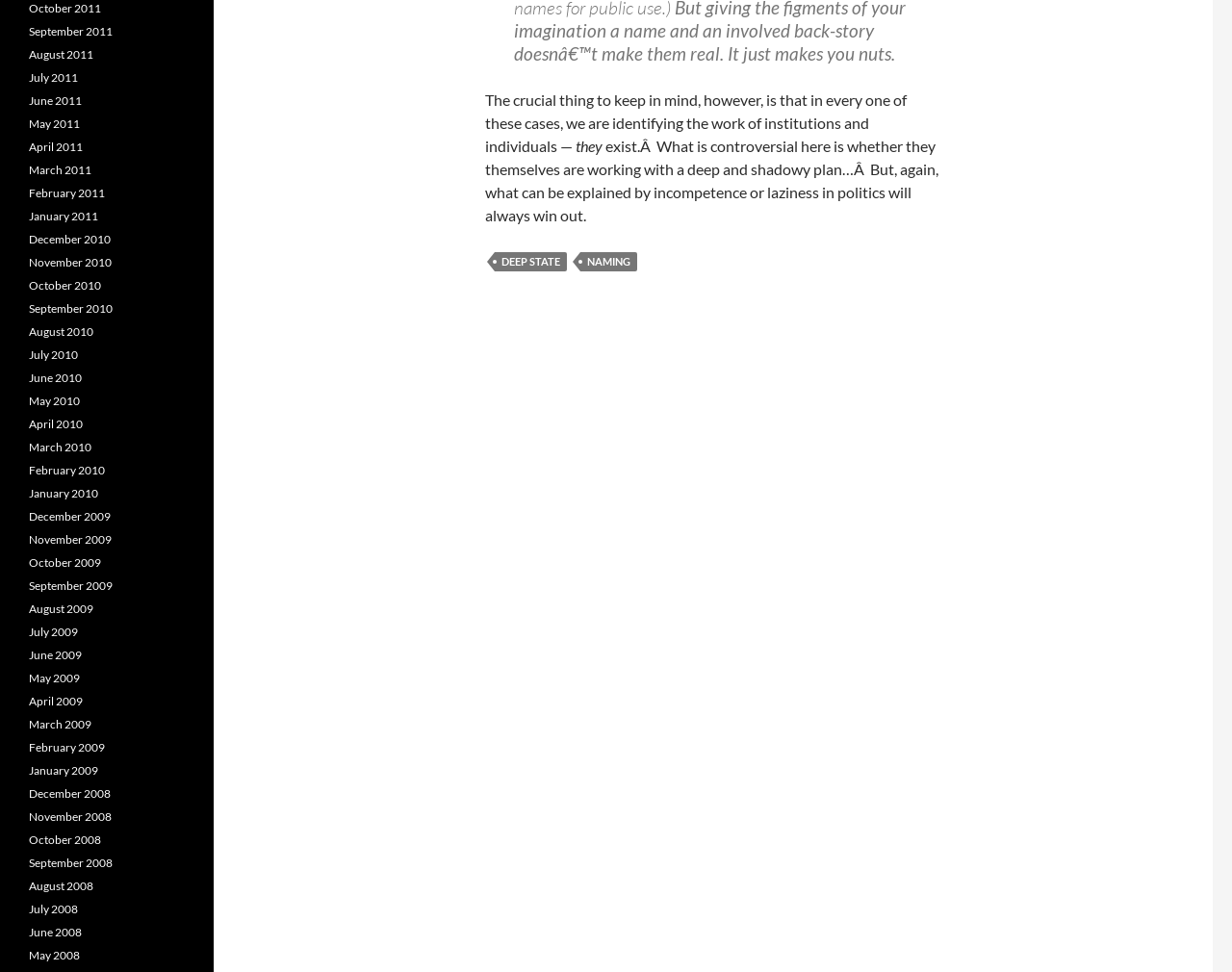What is the purpose of the links on the webpage?
Could you give a comprehensive explanation in response to this question?

The links on the webpage appear to be archives of previous months, allowing users to access content from earlier periods.